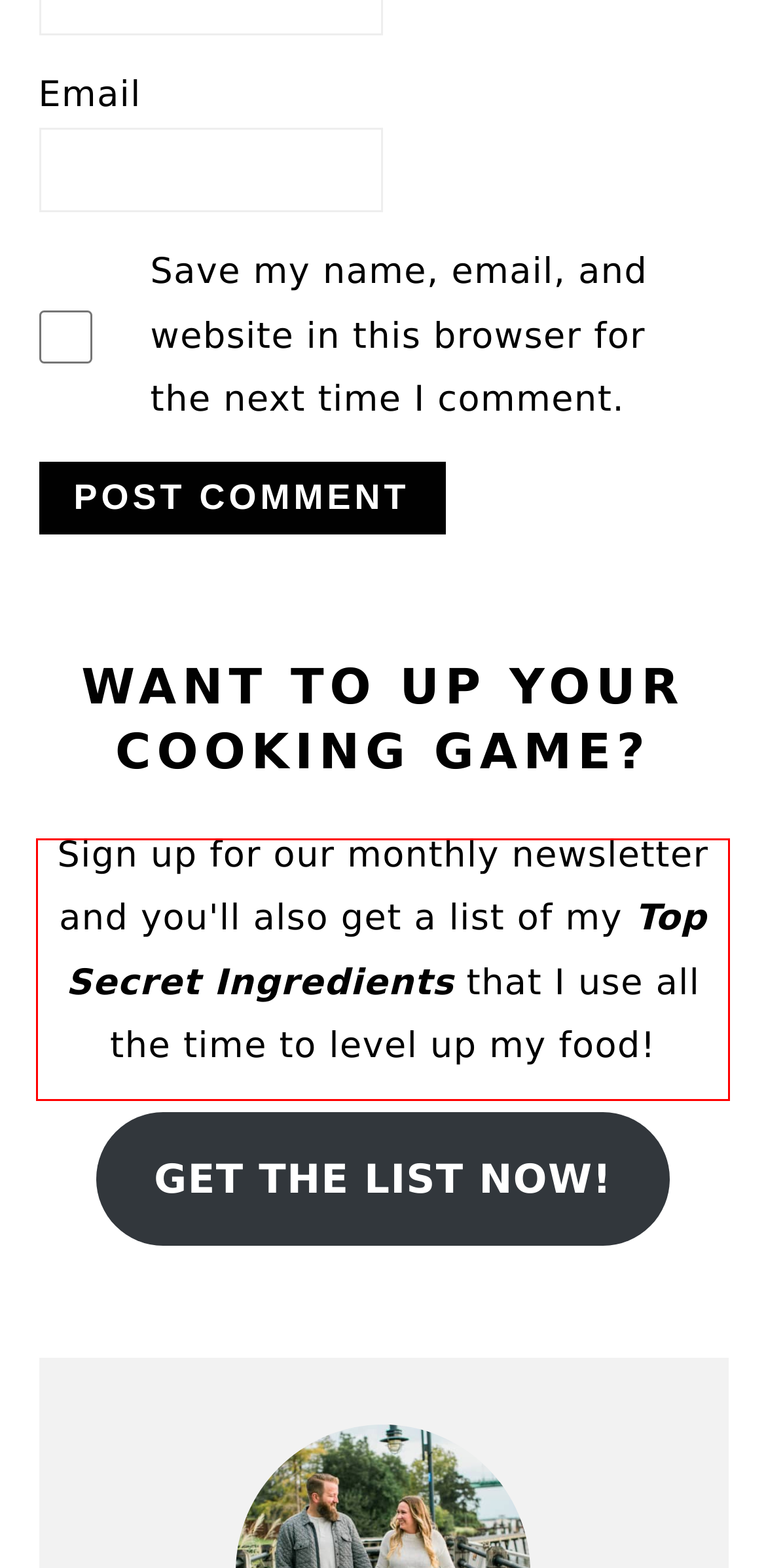Using the provided screenshot of a webpage, recognize and generate the text found within the red rectangle bounding box.

Sign up for our monthly newsletter and you'll also get a list of my Top Secret Ingredients that I use all the time to level up my food!